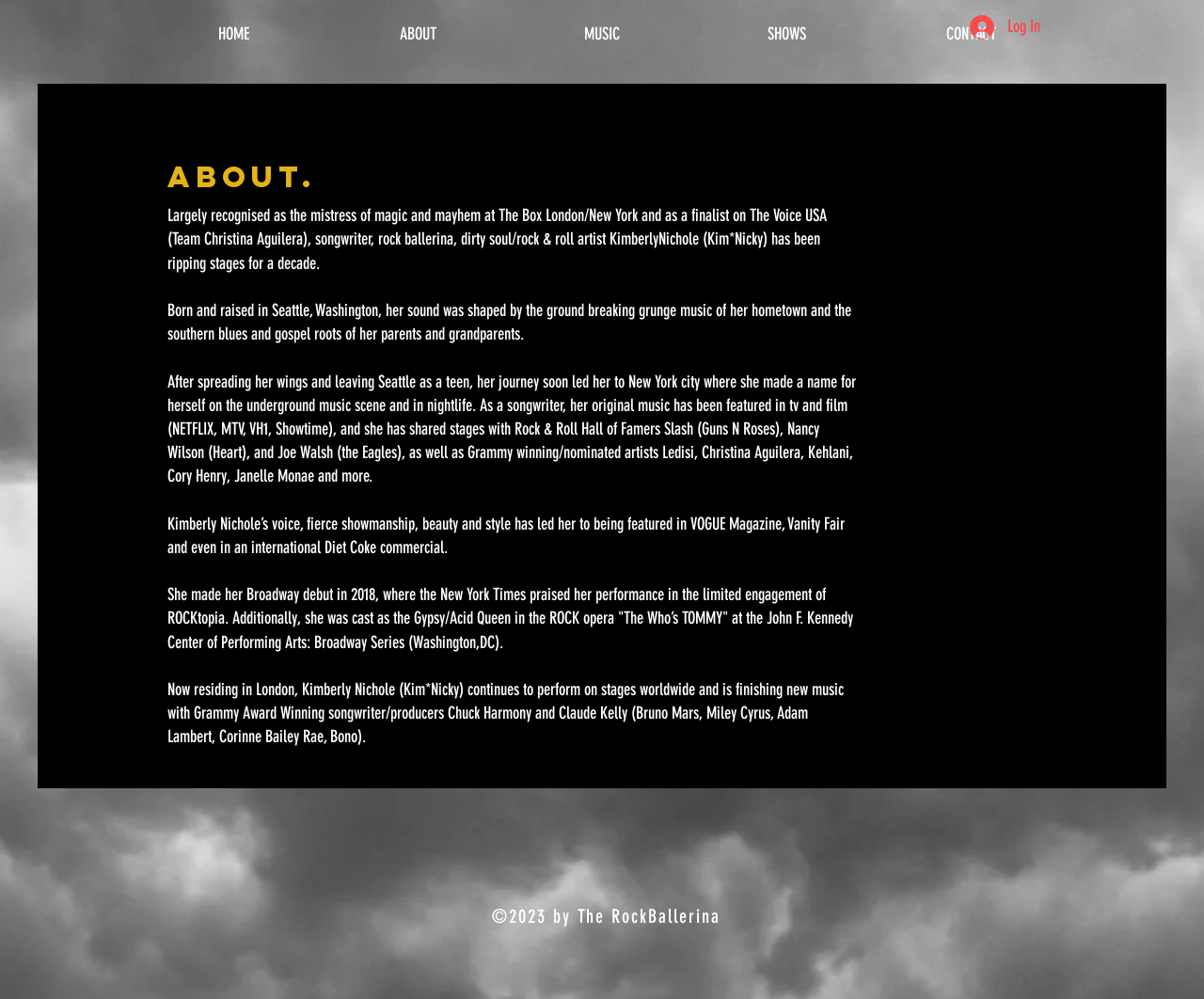What is Kimberly Nichole's hometown?
From the screenshot, provide a brief answer in one word or phrase.

Seattle, Washington